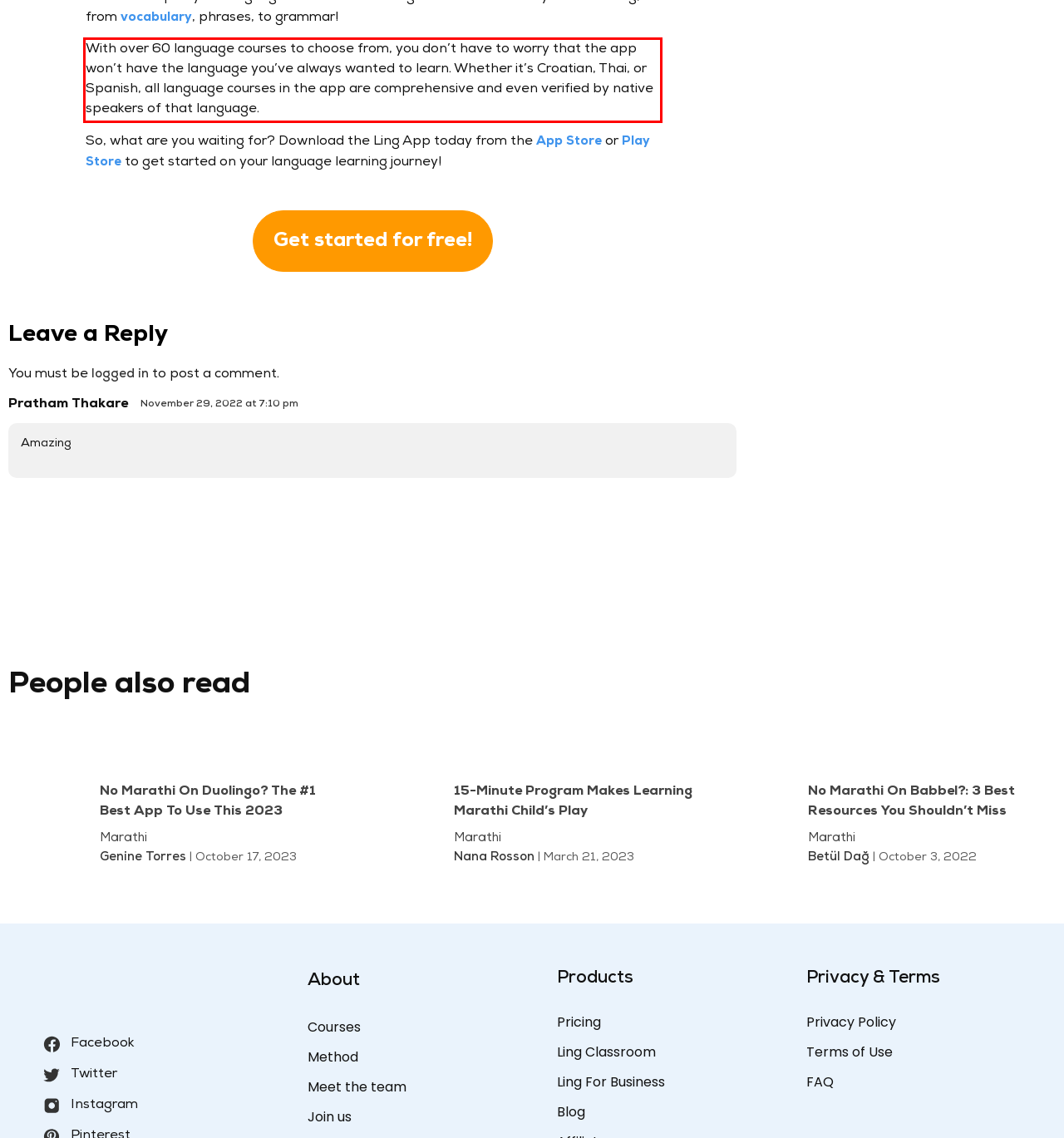Identify the text inside the red bounding box on the provided webpage screenshot by performing OCR.

With over 60 language courses to choose from, you don’t have to worry that the app won’t have the language you’ve always wanted to learn. Whether it’s Croatian, Thai, or Spanish, all language courses in the app are comprehensive and even verified by native speakers of that language.